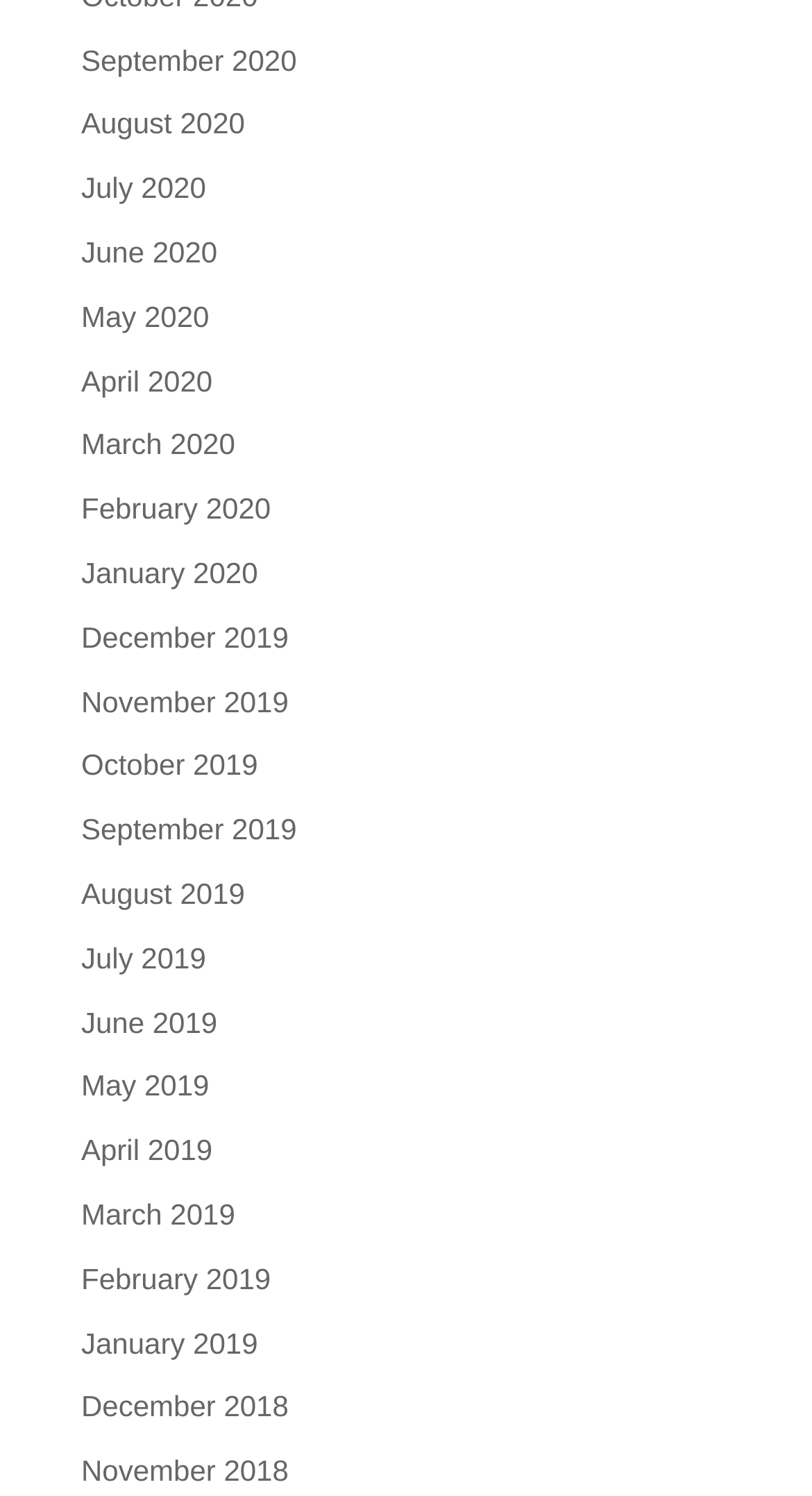Given the description of the UI element: "July 2019", predict the bounding box coordinates in the form of [left, top, right, bottom], with each value being a float between 0 and 1.

[0.1, 0.629, 0.254, 0.651]